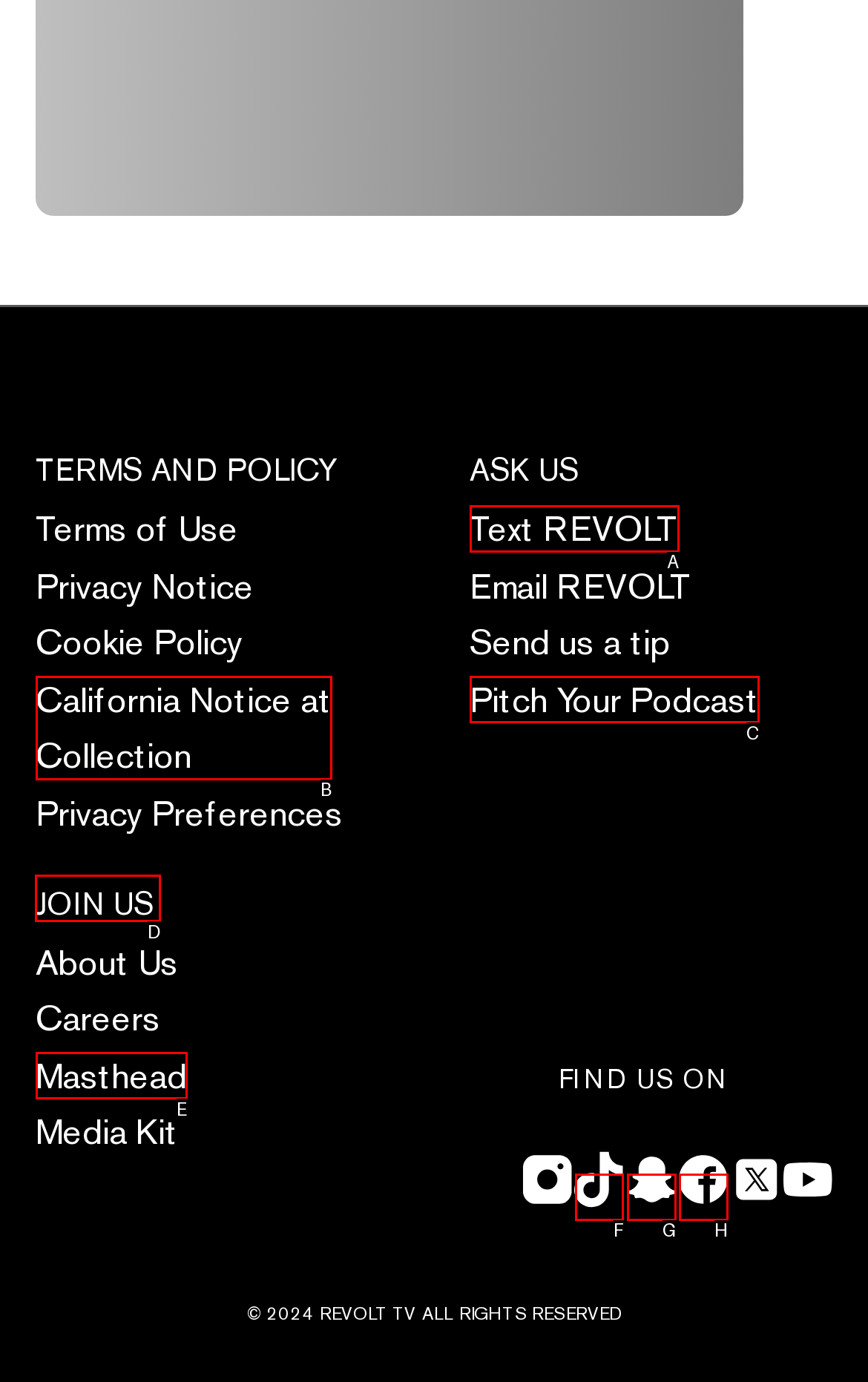What letter corresponds to the UI element to complete this task: Learn about Careers
Answer directly with the letter.

D